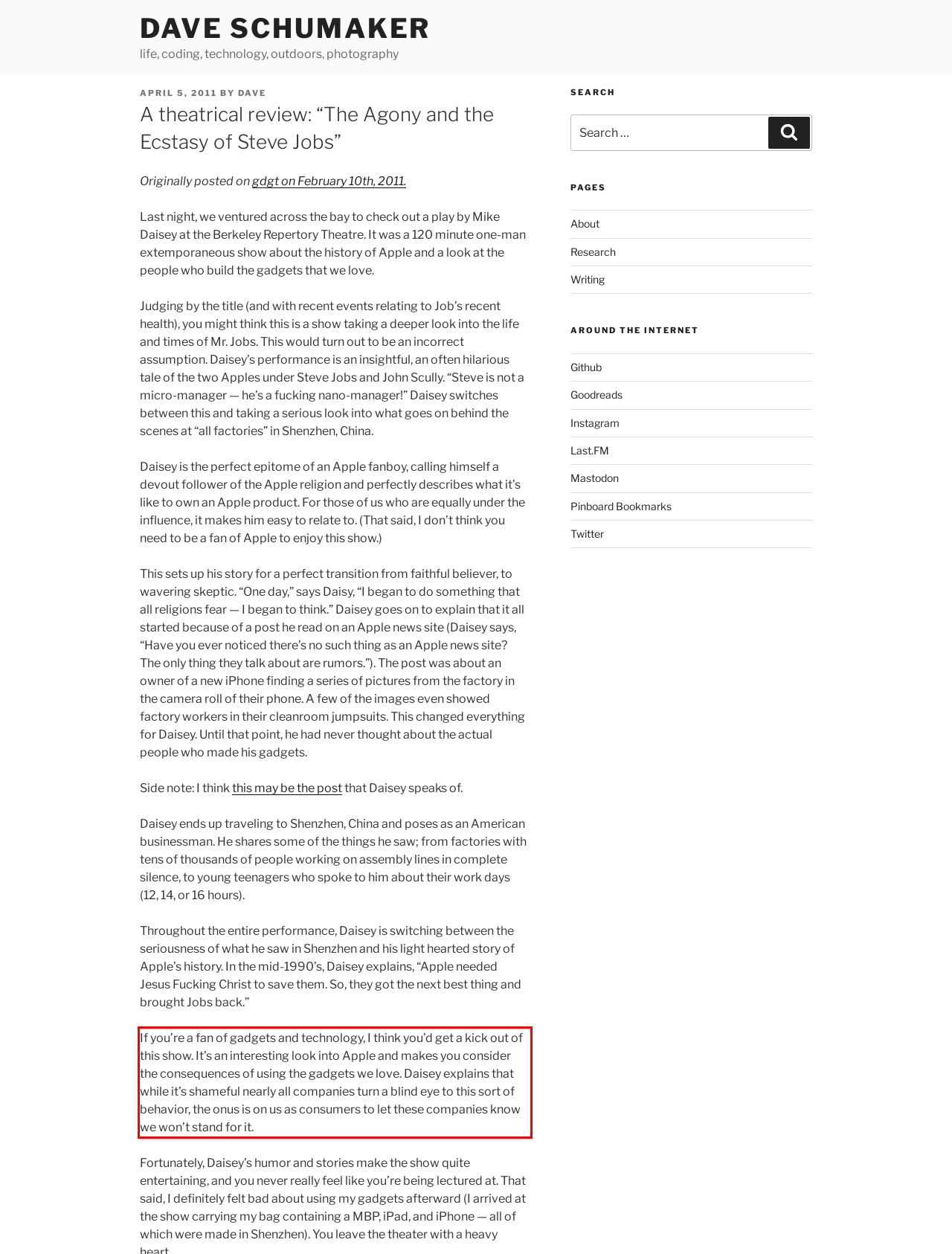Inspect the webpage screenshot that has a red bounding box and use OCR technology to read and display the text inside the red bounding box.

If you’re a fan of gadgets and technology, I think you’d get a kick out of this show. It’s an interesting look into Apple and makes you consider the consequences of using the gadgets we love. Daisey explains that while it’s shameful nearly all companies turn a blind eye to this sort of behavior, the onus is on us as consumers to let these companies know we won’t stand for it.